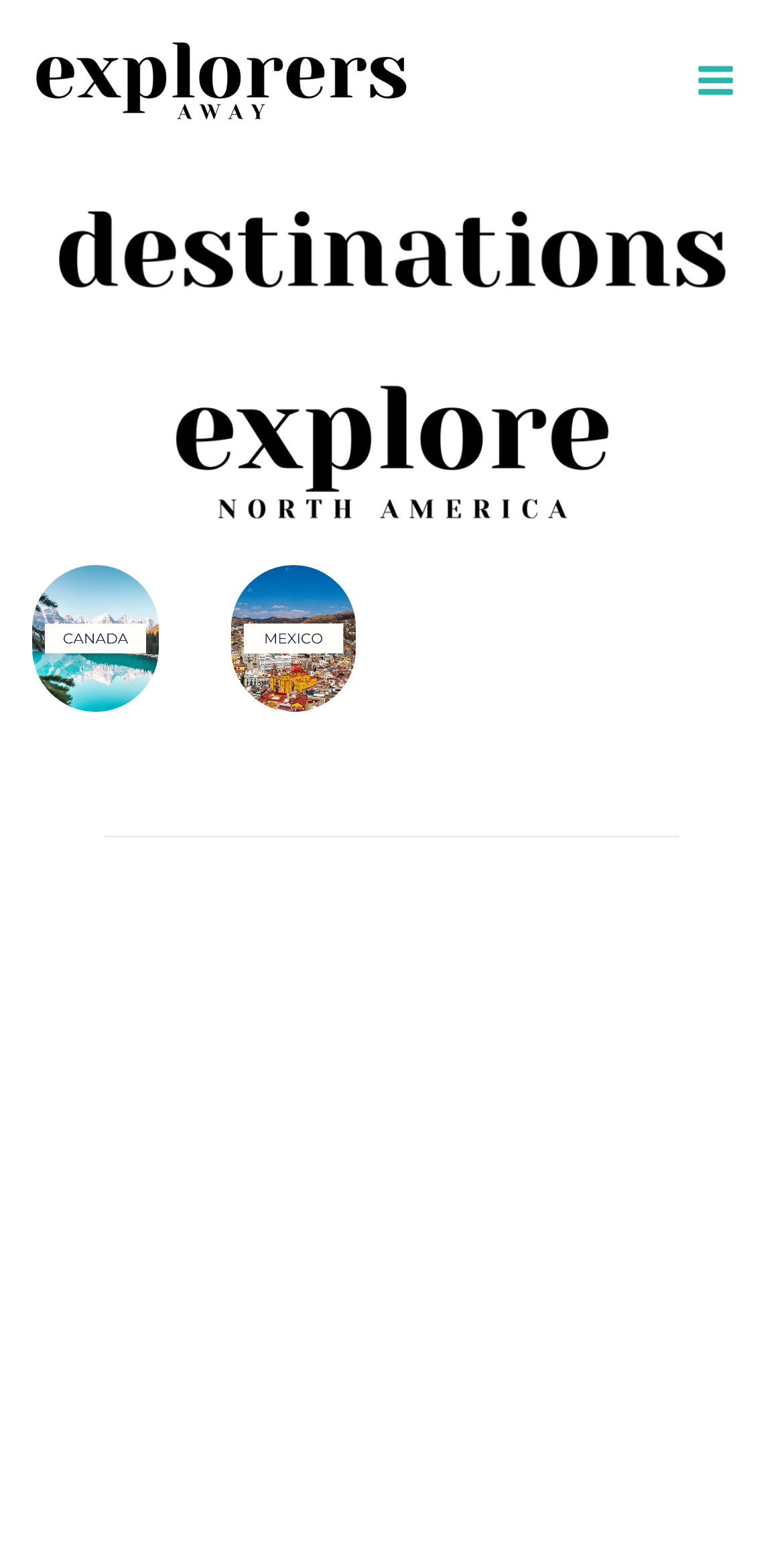Locate the bounding box of the UI element defined by this description: "alt="Cuba"". The coordinates should be given as four float numbers between 0 and 1, formatted as [left, top, right, bottom].

[0.546, 0.701, 0.706, 0.797]